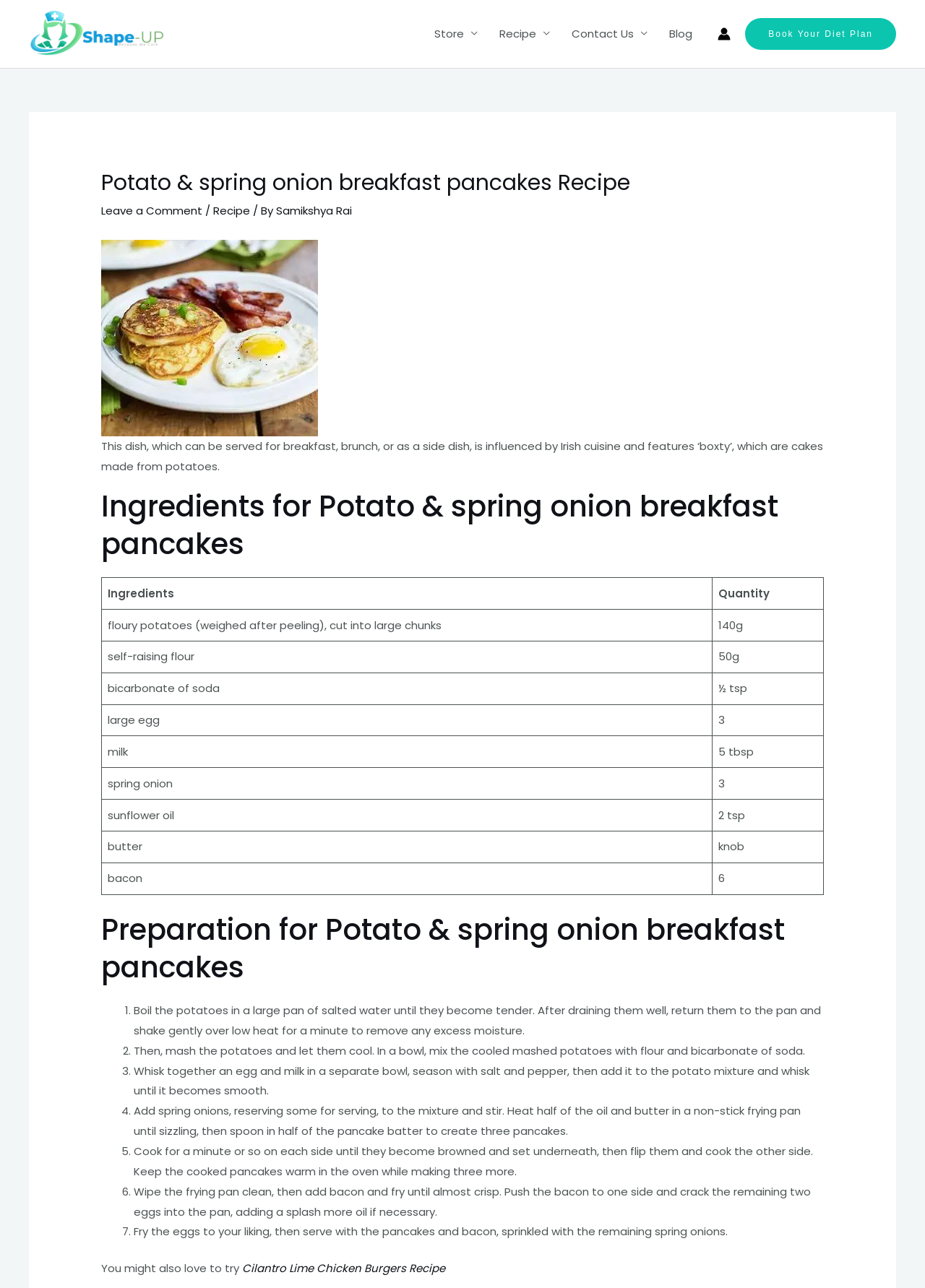Determine the bounding box coordinates for the HTML element described here: "Book Your Diet Plan".

[0.806, 0.014, 0.969, 0.039]